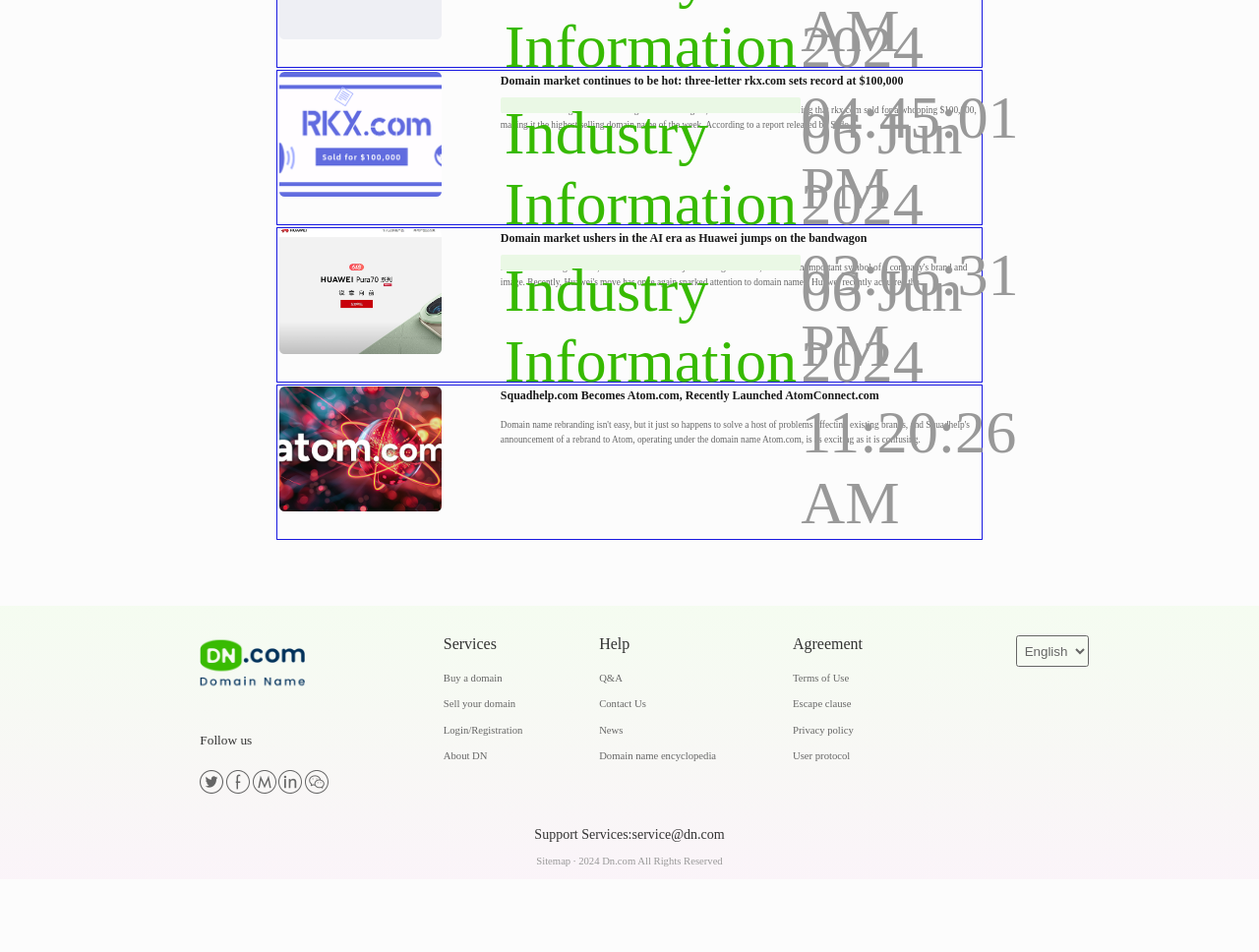Please predict the bounding box coordinates (top-left x, top-left y, bottom-right x, bottom-right y) for the UI element in the screenshot that fits the description: Login/Registration

[0.352, 0.837, 0.415, 0.848]